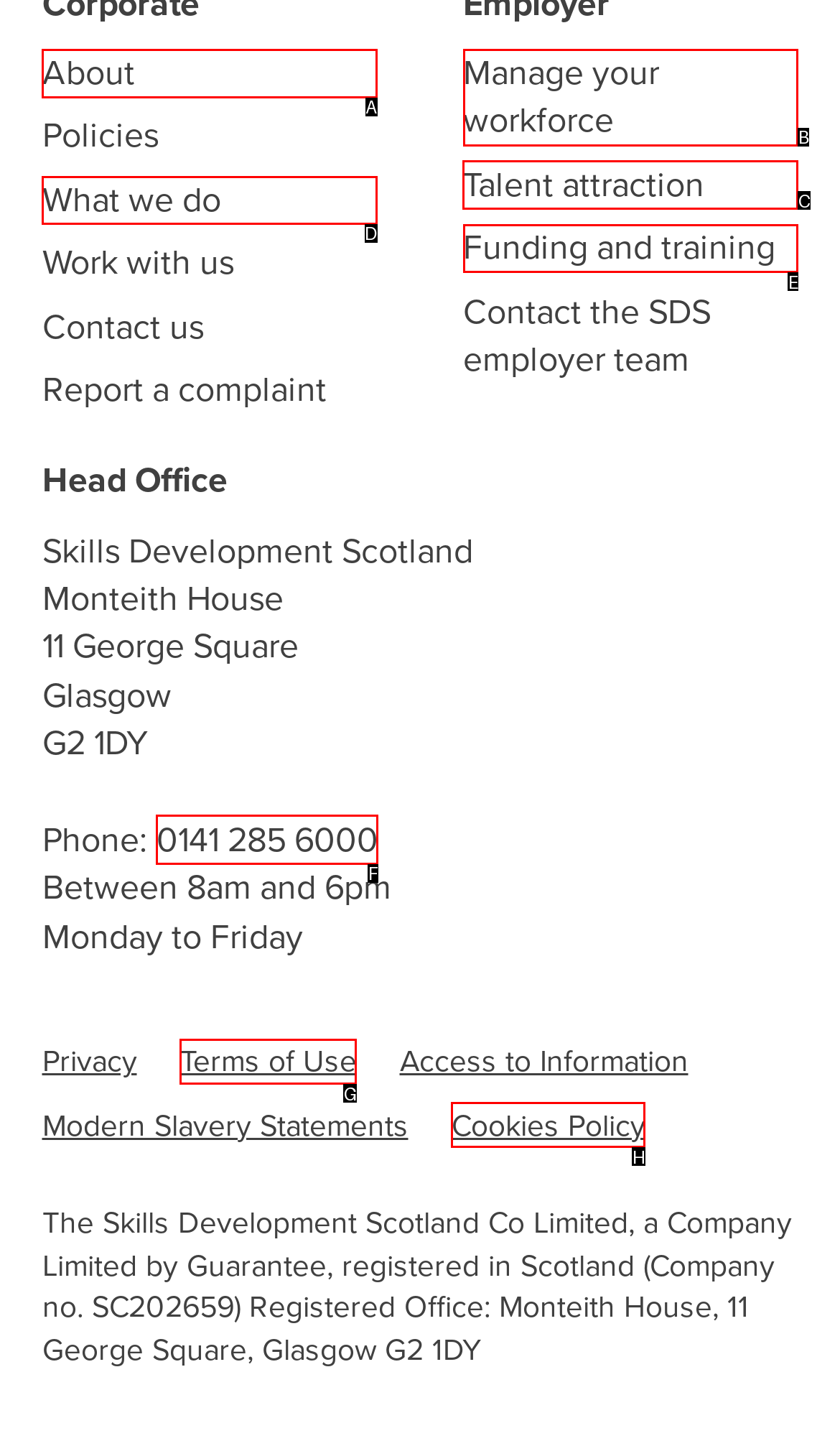Decide which letter you need to select to fulfill the task: Learn about Talent attraction
Answer with the letter that matches the correct option directly.

C